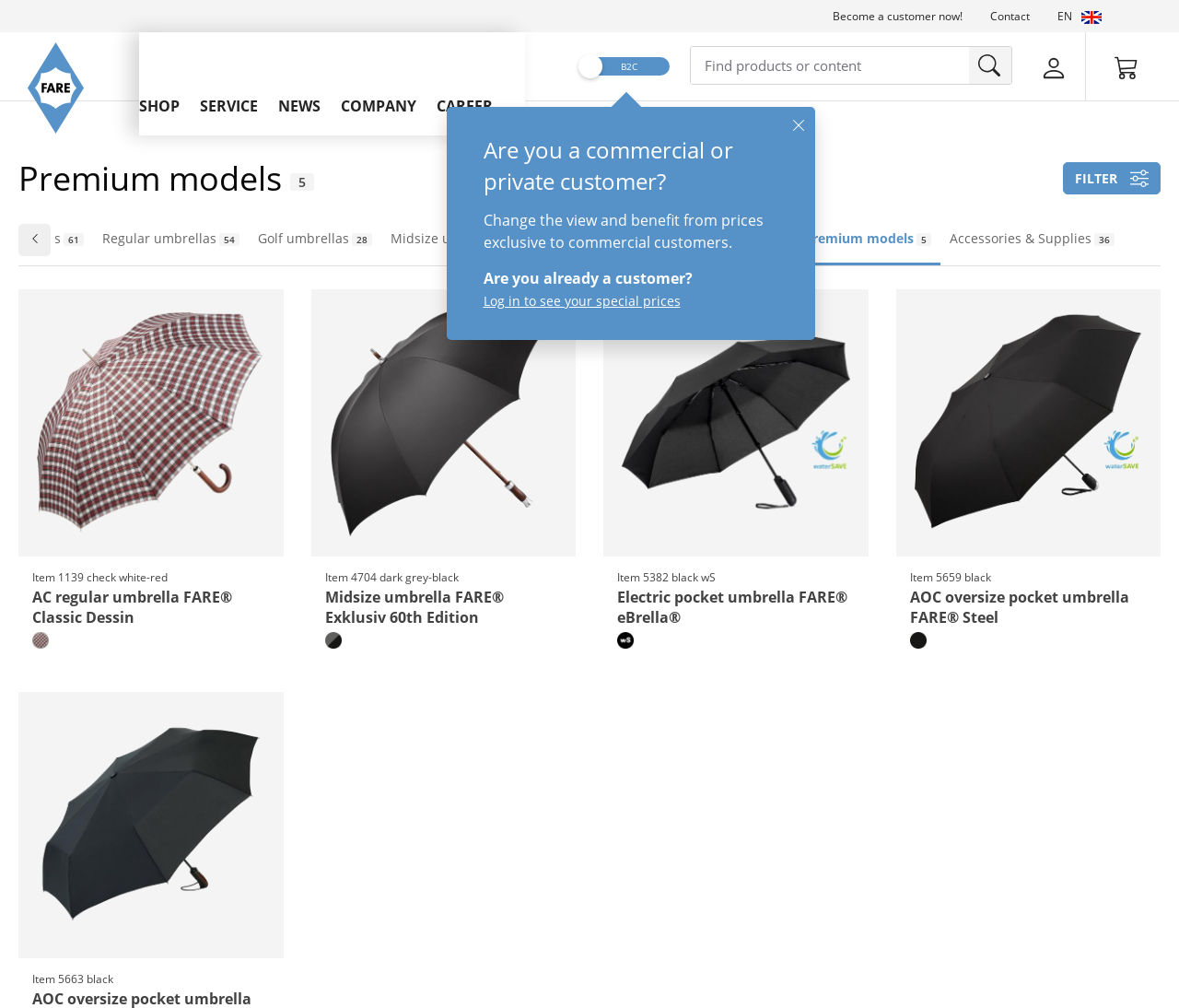Identify the bounding box coordinates for the UI element described as follows: "Premium models5". Ensure the coordinates are four float numbers between 0 and 1, formatted as [left, top, right, bottom].

[0.674, 0.222, 0.798, 0.263]